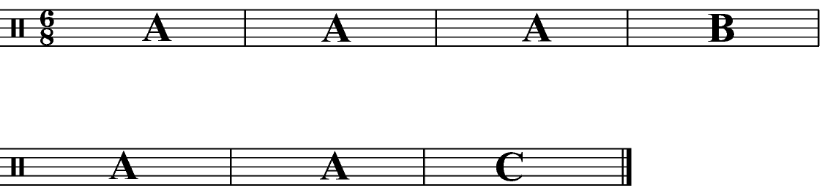Describe all the elements in the image extensively.

The image illustrates a segment of sheet music, showcasing a seven-bar phrase designed in the structure labeled "AAABAAC." The notation consists of six measures, with each bar depicting musical notation. The top staff shows the notes "A A A B," while the bottom staff transitions to "A A C." This visual representation serves as an example within a lesson focused on musical phrasing and construction, providing learners with a practical framework for understanding this specific structure in music theory.